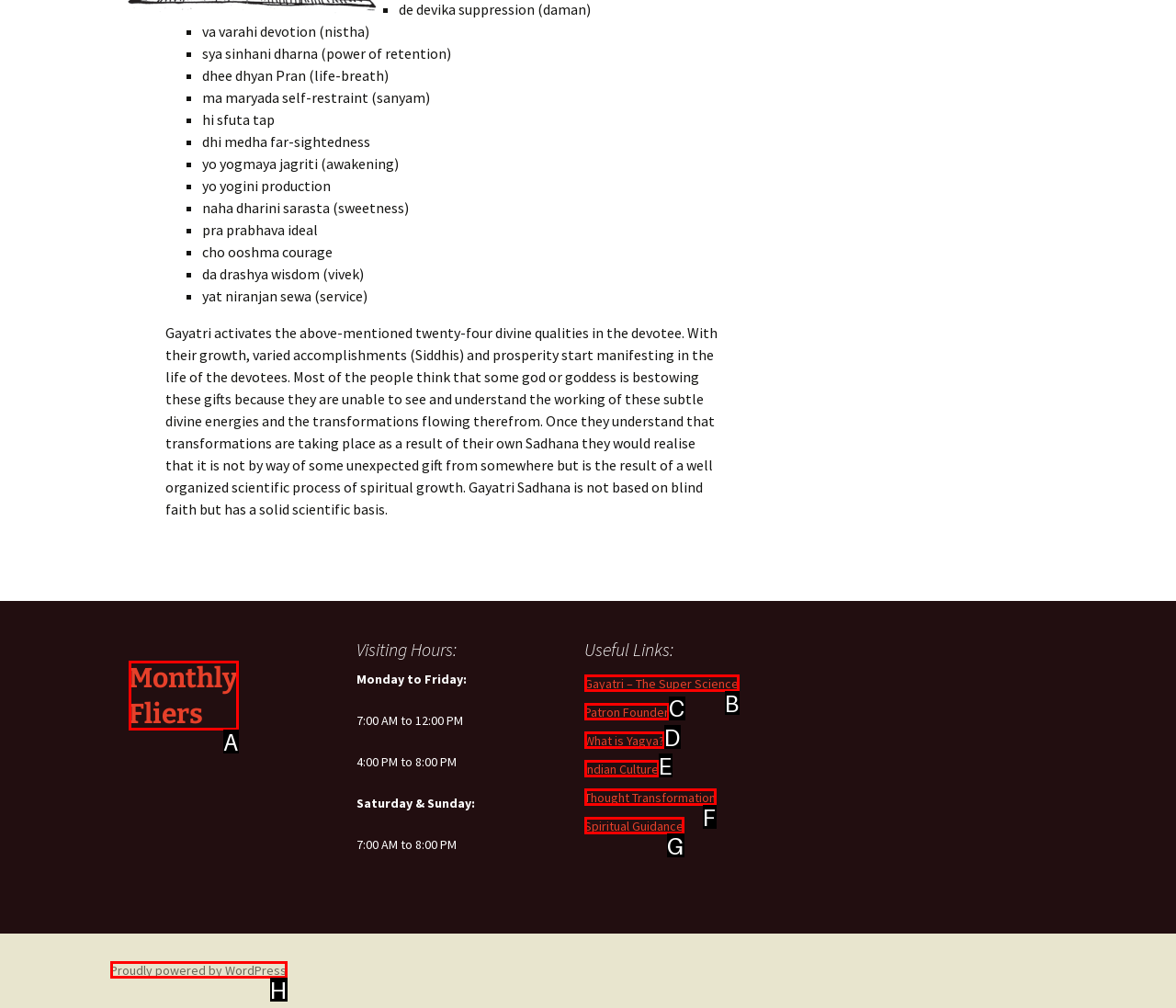Determine which HTML element to click for this task: Go to 'Patron Founder' Provide the letter of the selected choice.

C